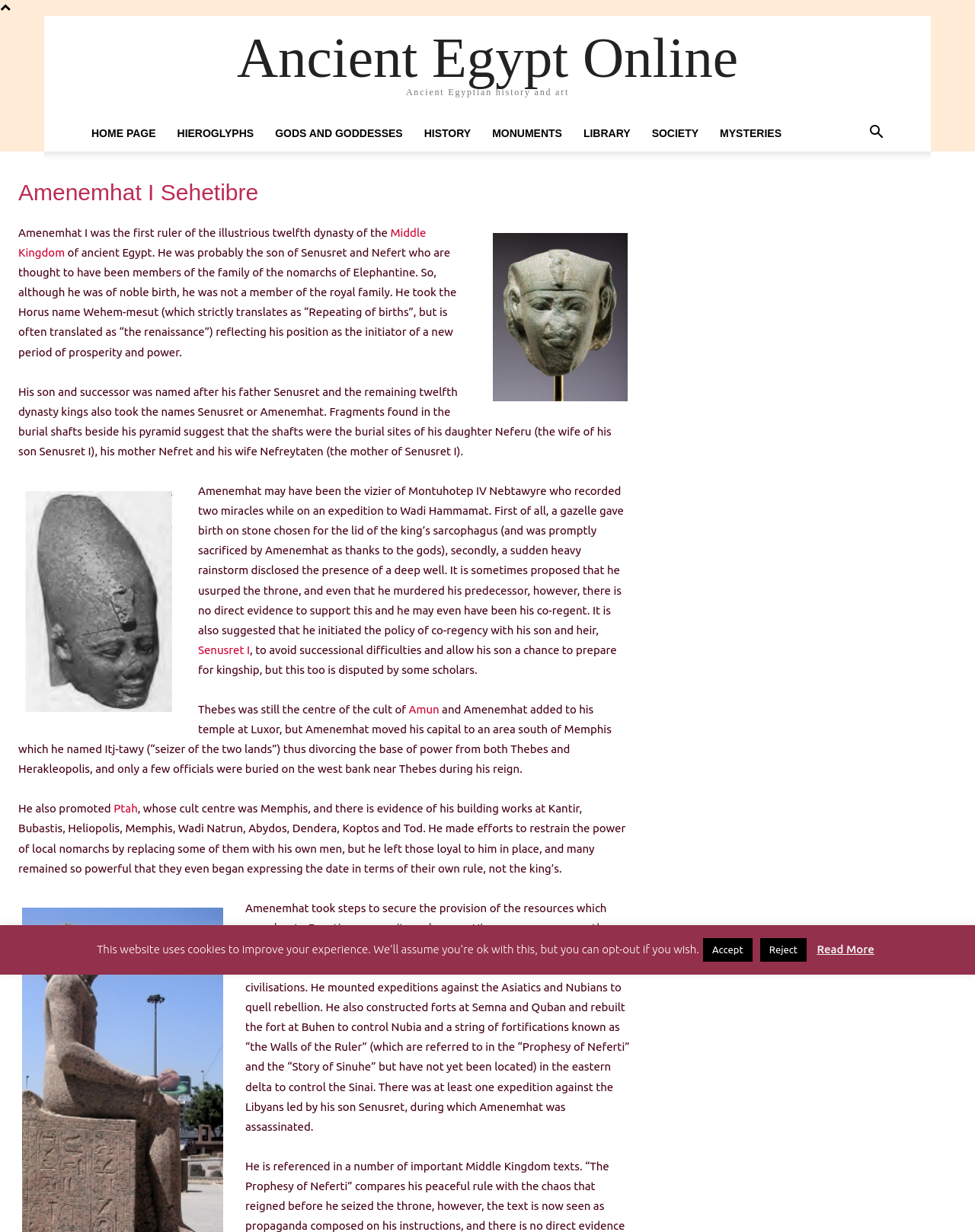Explain in detail what is displayed on the webpage.

The webpage is about Amenemhat I Sehetibre, an ancient Egyptian pharaoh. At the top, there is a navigation menu with links to different sections of the website, including "HOME PAGE", "HIEROGLYPHS", "GODS AND GODDESSES", "HISTORY", "MONUMENTS", "LIBRARY", "SOCIETY", and "MYSTERIES". On the right side of the navigation menu, there is a search button.

Below the navigation menu, there is a heading that reads "Amenemhat I Sehetibre". Next to the heading, there is an image of Amenemhat I. The image is positioned to the right of the heading and takes up about half of the width of the page.

Below the heading and image, there is a block of text that provides information about Amenemhat I. The text is divided into several paragraphs, each describing a different aspect of Amenemhat's life and reign. The paragraphs are separated by blank lines, making it easy to read.

Throughout the text, there are links to other relevant topics, such as "Middle Kingdom", "Senusret I", "Amun", and "Ptah". These links are embedded within the text and are likely to open new pages with more information on these topics.

At the bottom of the page, there are three buttons: "Accept", "Reject", and "Read More". The purpose of these buttons is not clear, but they may be related to user feedback or navigation.

On the right side of the page, there is a complementary section that takes up about a third of the width of the page. The content of this section is not clear, but it may be related to the main topic of Amenemhat I.